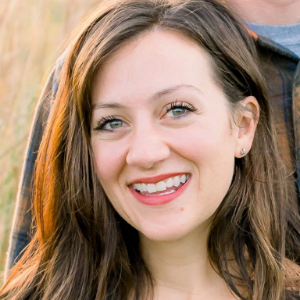What is the color of Jamie's eyes?
Refer to the image and respond with a one-word or short-phrase answer.

Bright blue